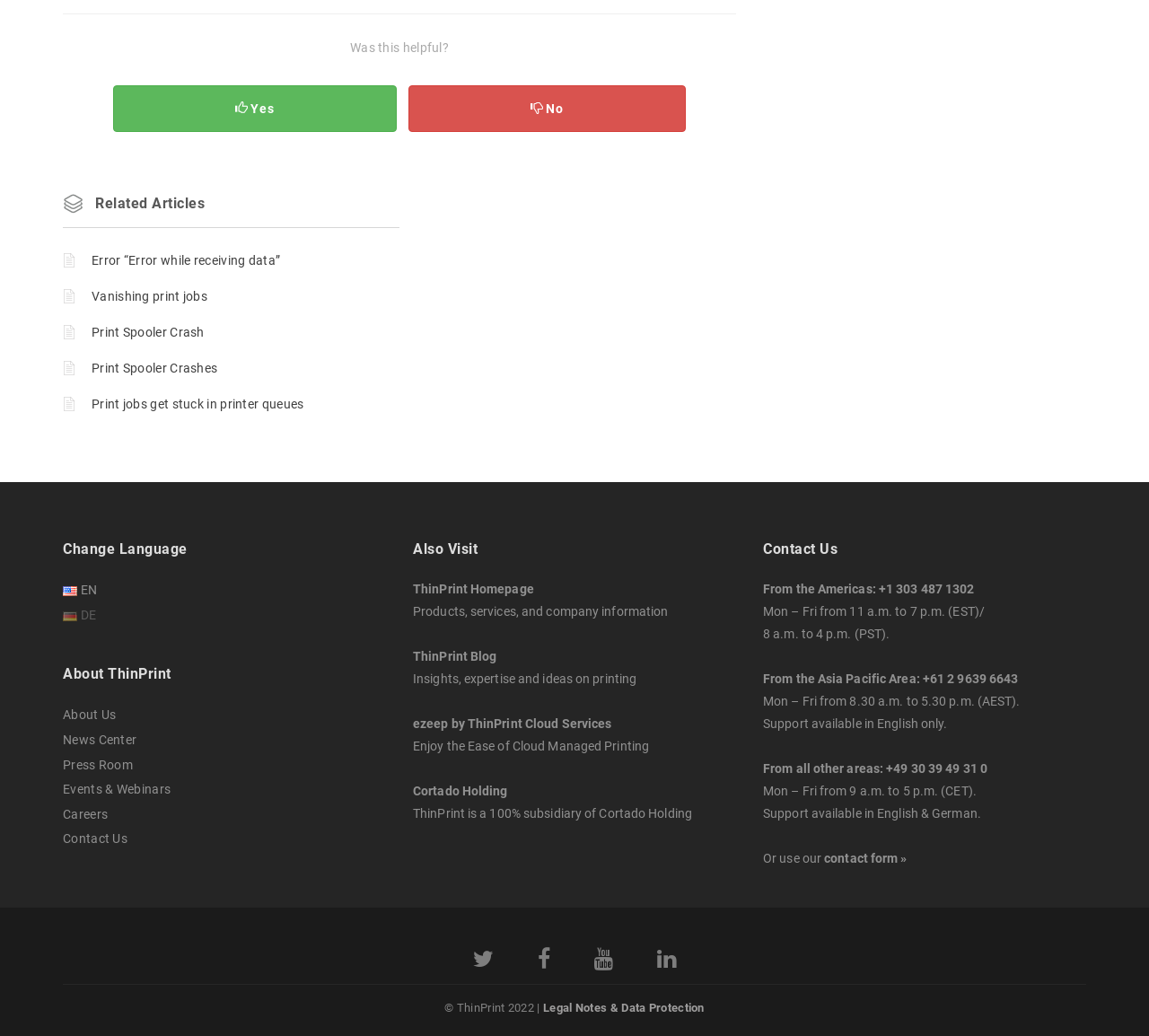How many related articles are listed?
Look at the image and respond with a one-word or short-phrase answer.

5